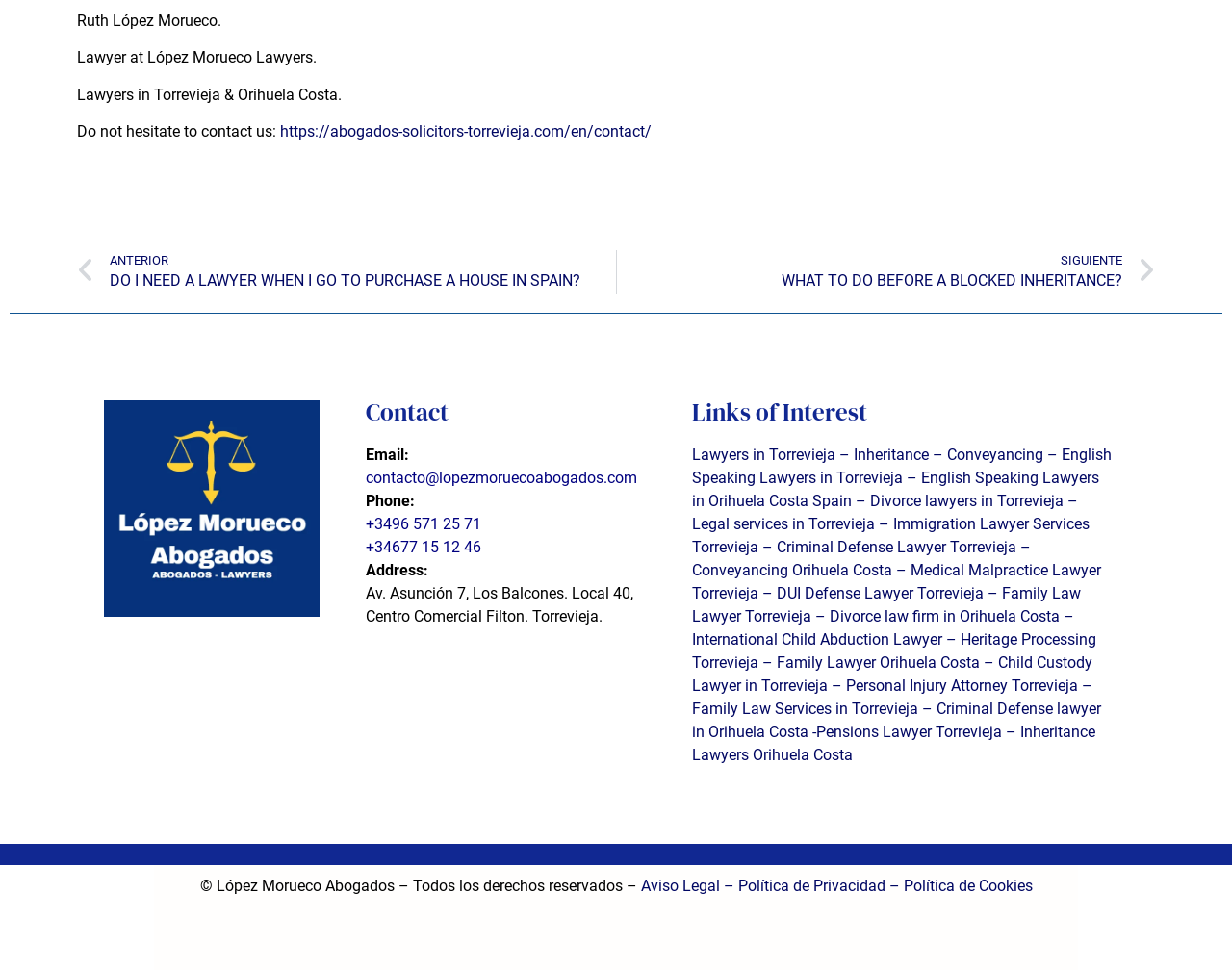Given the description of the UI element: "– Conveyancing", predict the bounding box coordinates in the form of [left, top, right, bottom], with each value being a float between 0 and 1.

[0.754, 0.46, 0.847, 0.478]